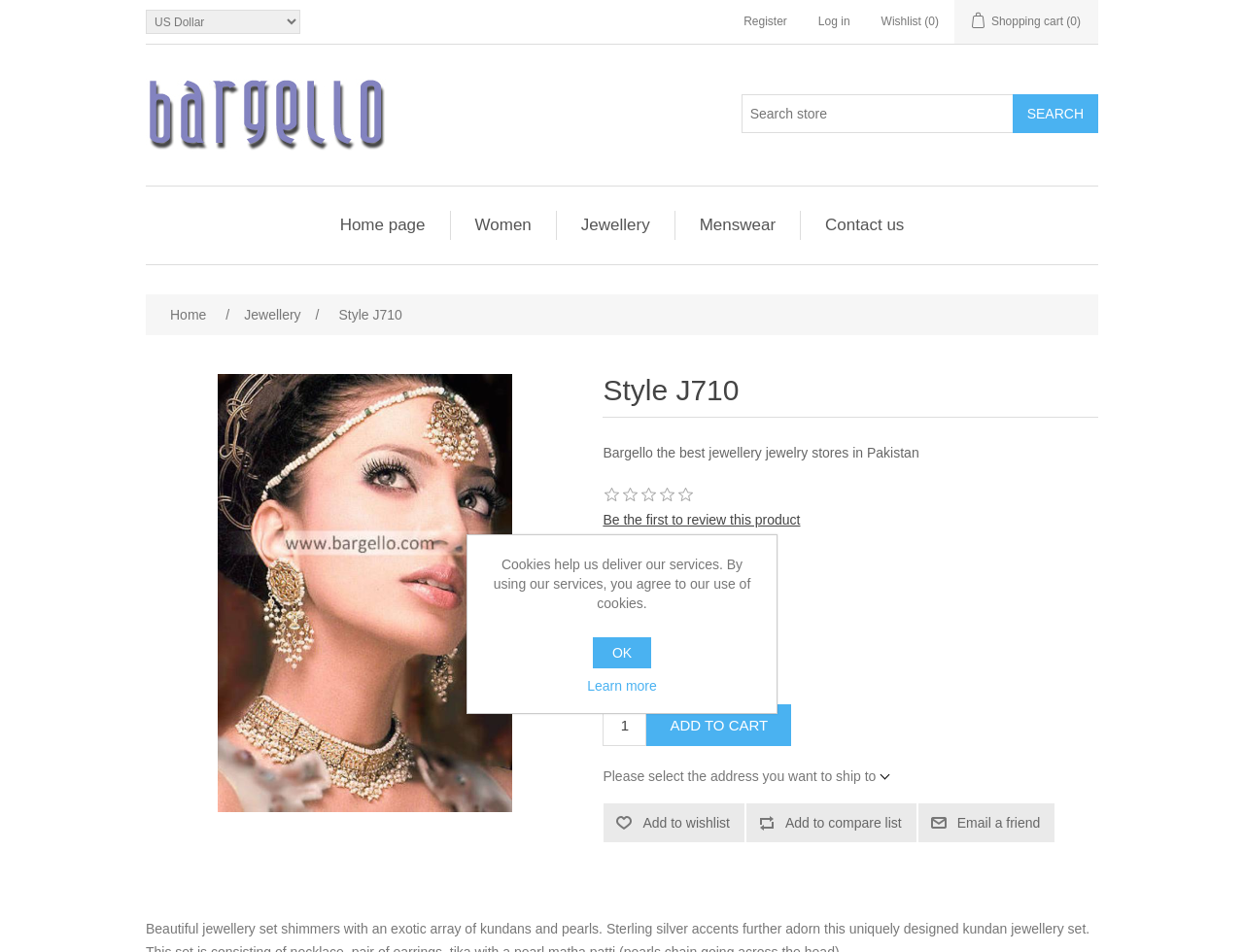Use the information in the screenshot to answer the question comprehensively: What is the purpose of the 'ADD TO CART' button?

The 'ADD TO CART' button is located at [0.52, 0.74, 0.636, 0.784] and is likely used to add the product to the user's shopping cart, as indicated by its position and label.